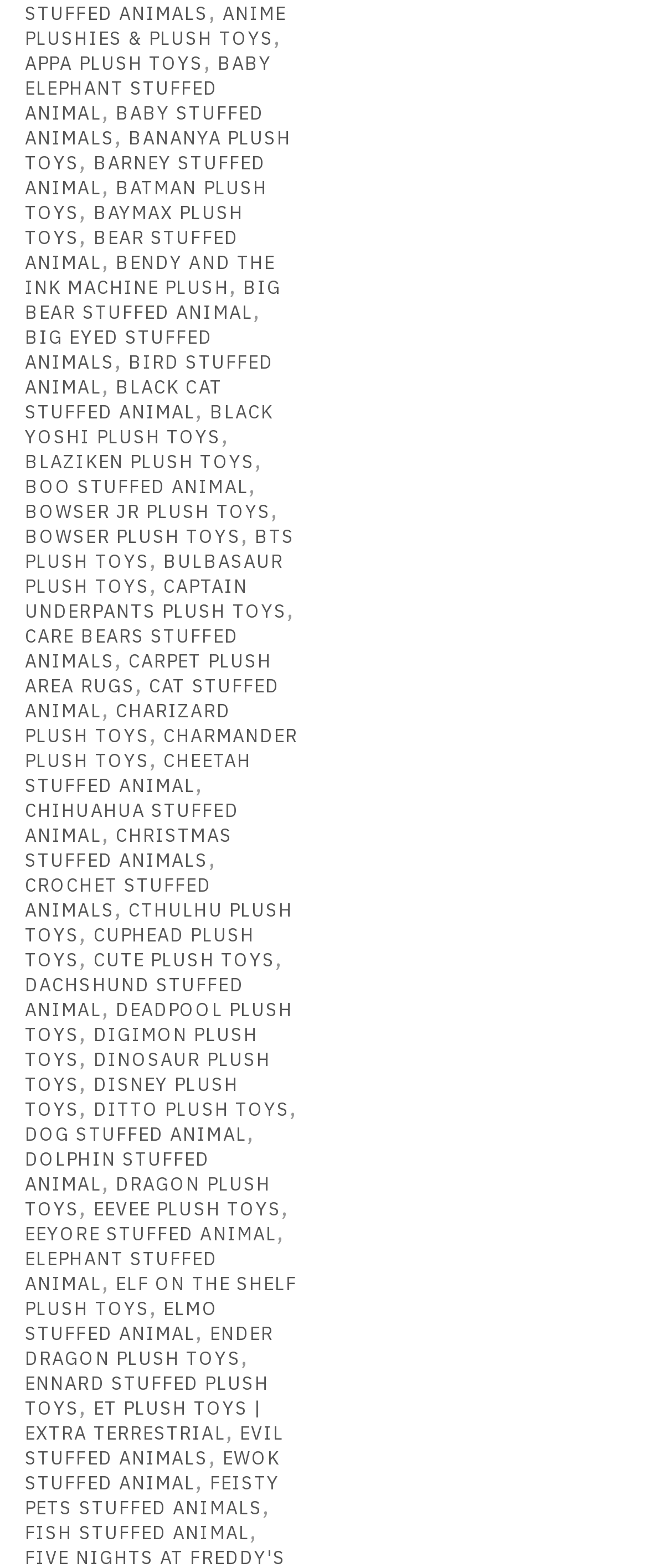Locate the bounding box coordinates of the region to be clicked to comply with the following instruction: "Click on BTS PLUSH TOYS". The coordinates must be four float numbers between 0 and 1, in the form [left, top, right, bottom].

[0.038, 0.335, 0.455, 0.365]